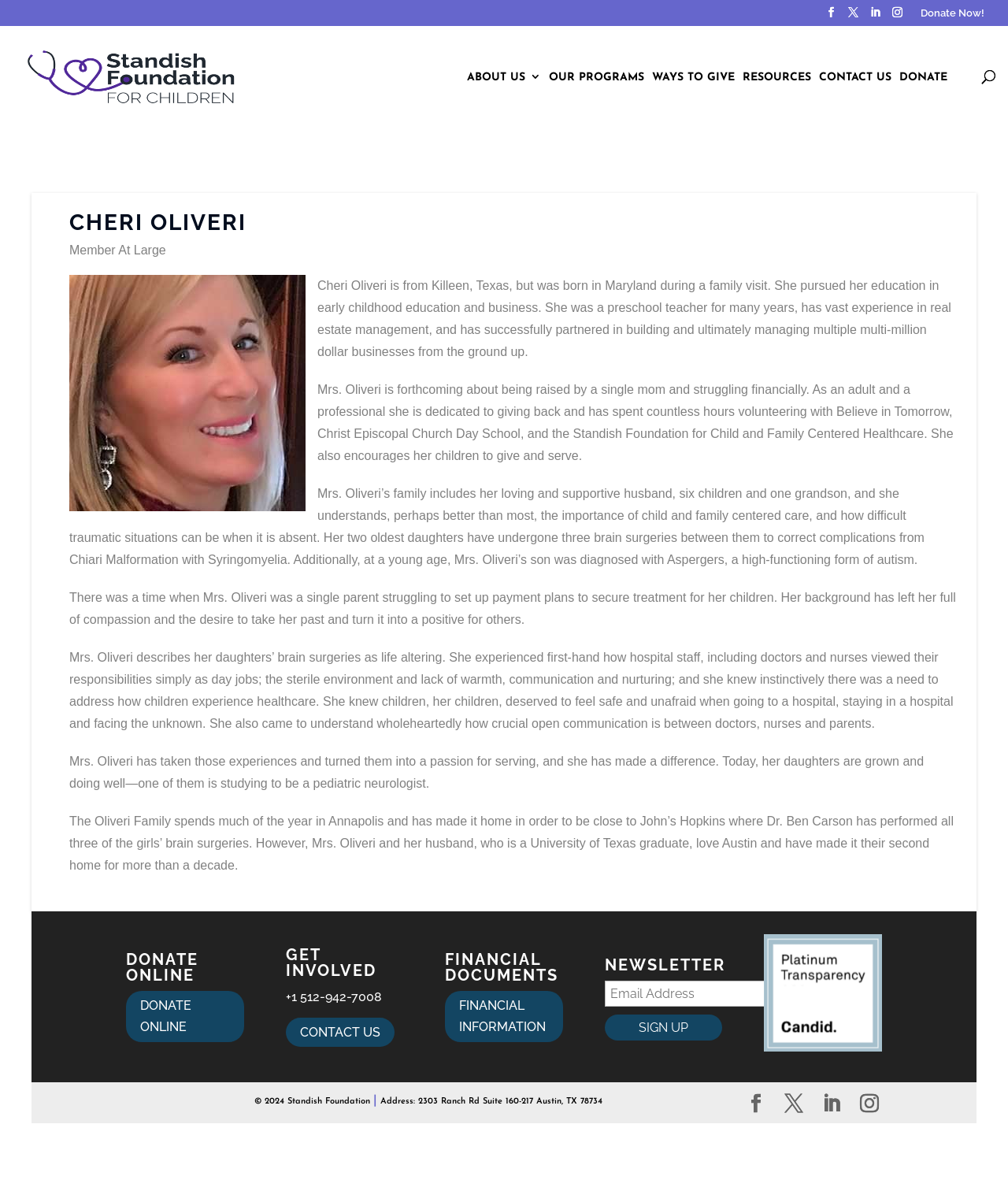Give a one-word or one-phrase response to the question: 
What is the name of the hospital where Cheri Oliveri's daughters had brain surgeries?

John's Hopkins